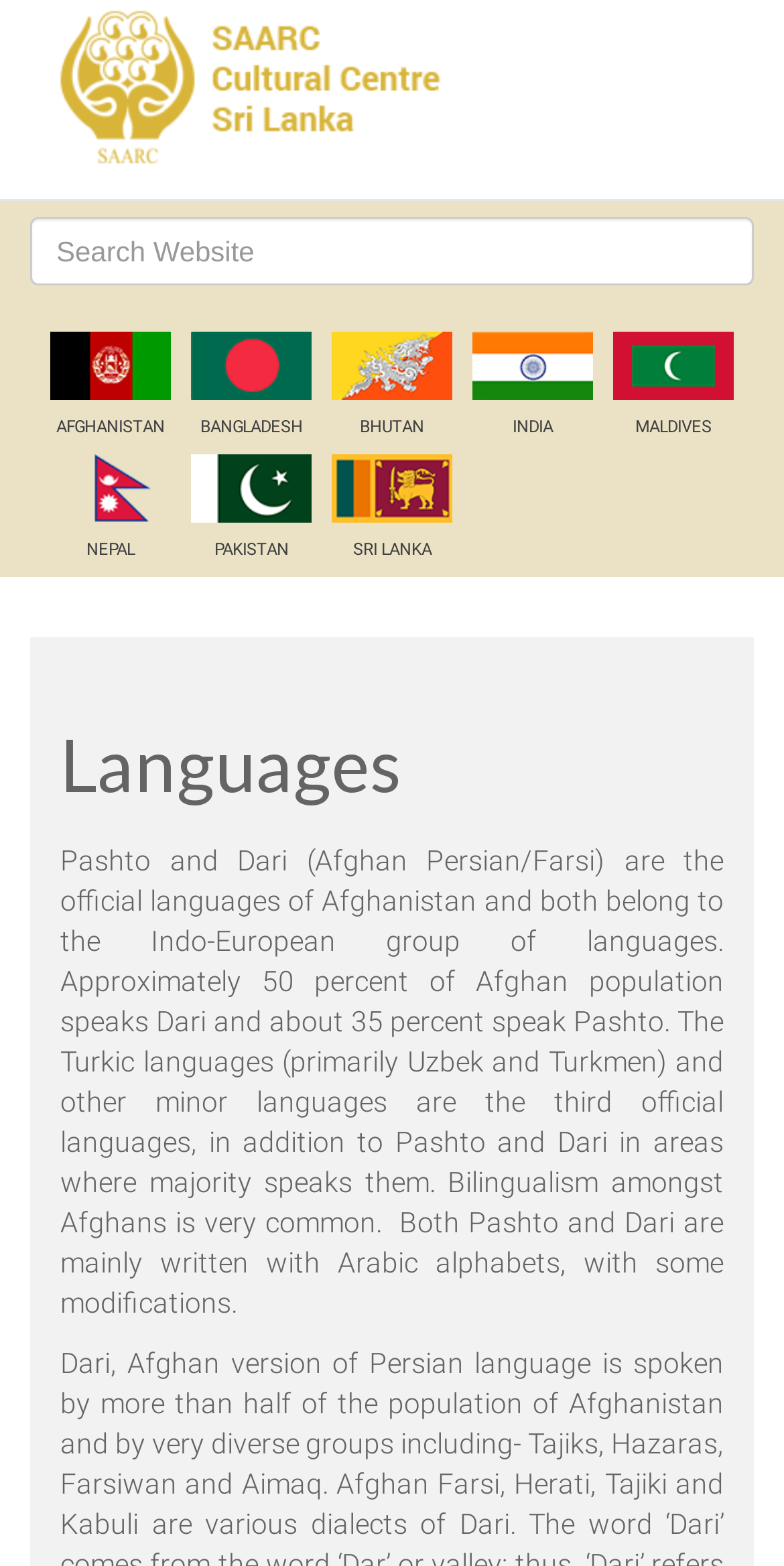What is the language spoken by 35 percent of Afghans? Analyze the screenshot and reply with just one word or a short phrase.

Pashto